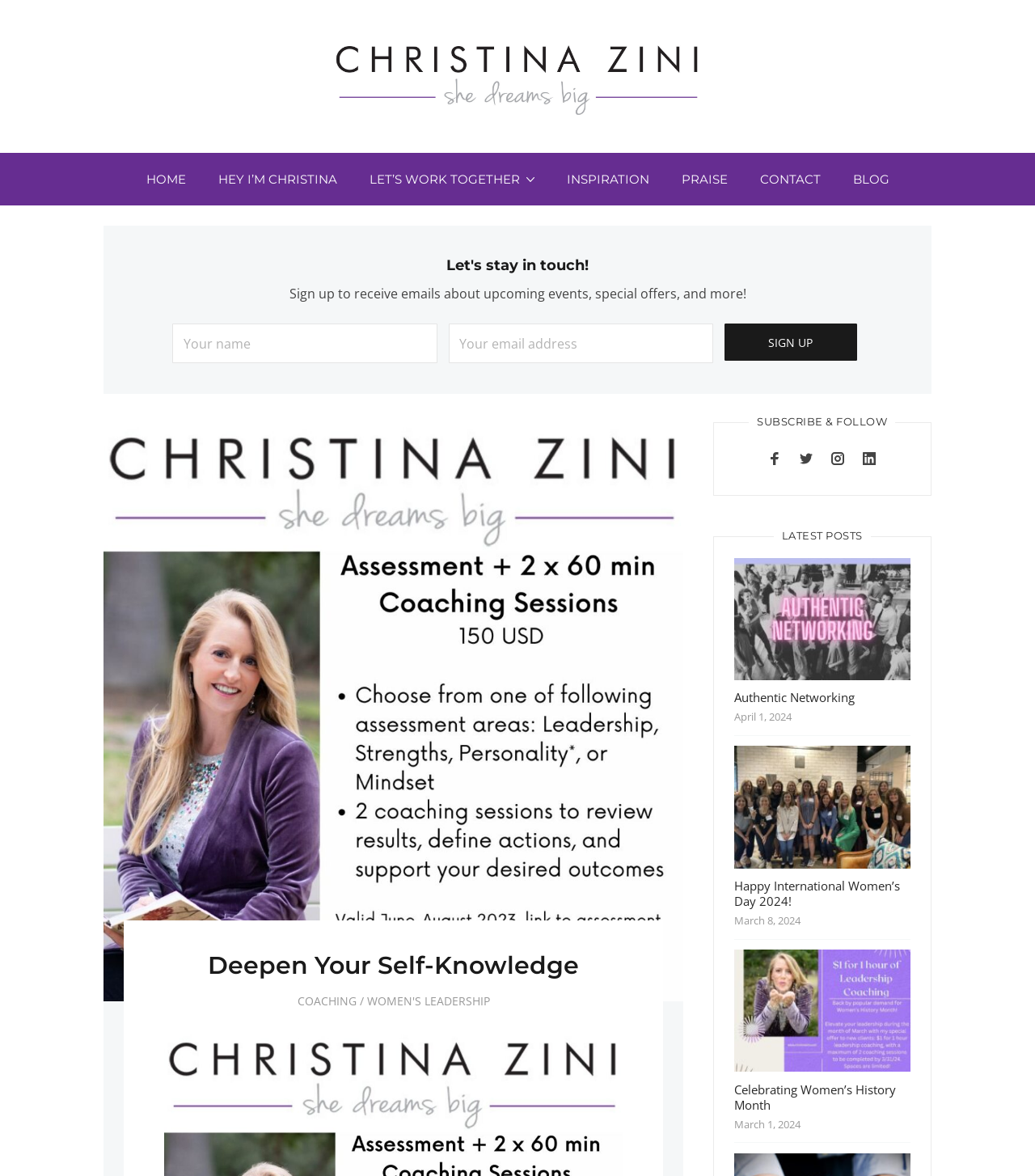Provide the bounding box coordinates of the section that needs to be clicked to accomplish the following instruction: "Contact us."

None